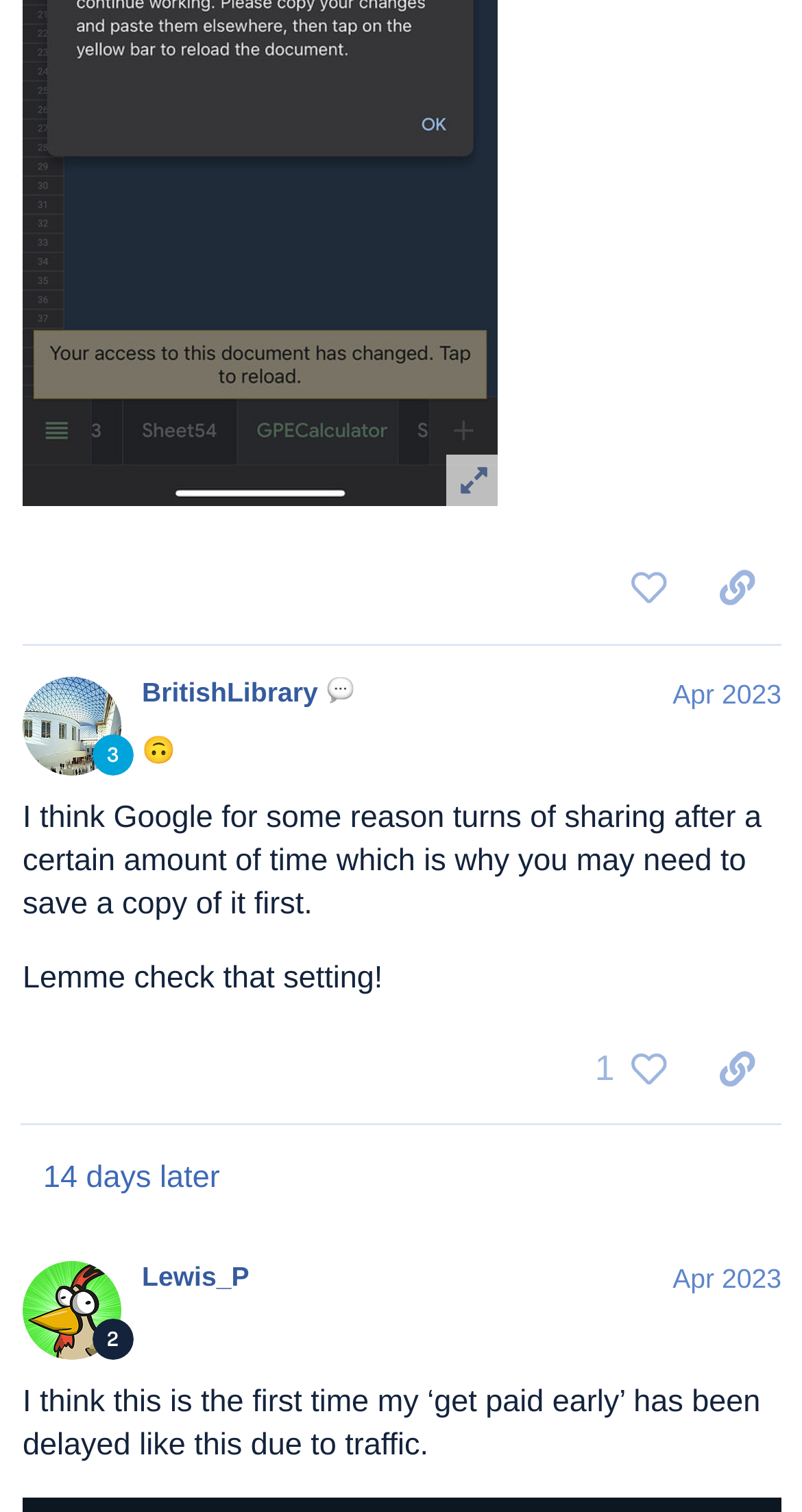Indicate the bounding box coordinates of the element that needs to be clicked to satisfy the following instruction: "Click the 'speech_balloon' button". The coordinates should be four float numbers between 0 and 1, i.e., [left, top, right, bottom].

[0.407, 0.346, 0.45, 0.363]